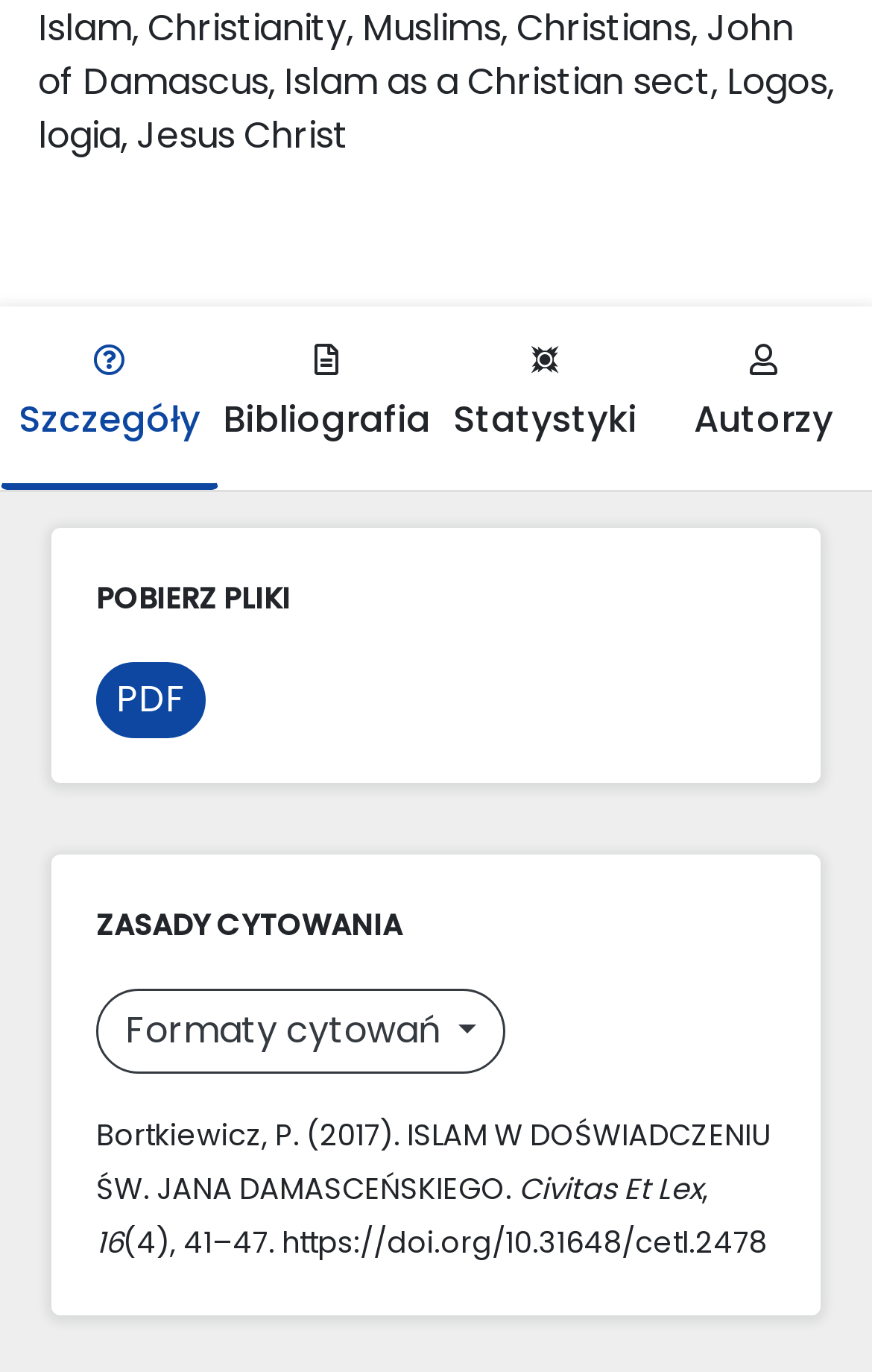What is the title of the article?
Could you please answer the question thoroughly and with as much detail as possible?

I looked for the title of the article, which is located in the main content section of the webpage. The title is 'ISLAM W DOŚWIADCZENIU ŚW. JANA DAMASCEŃSKIEGO'.